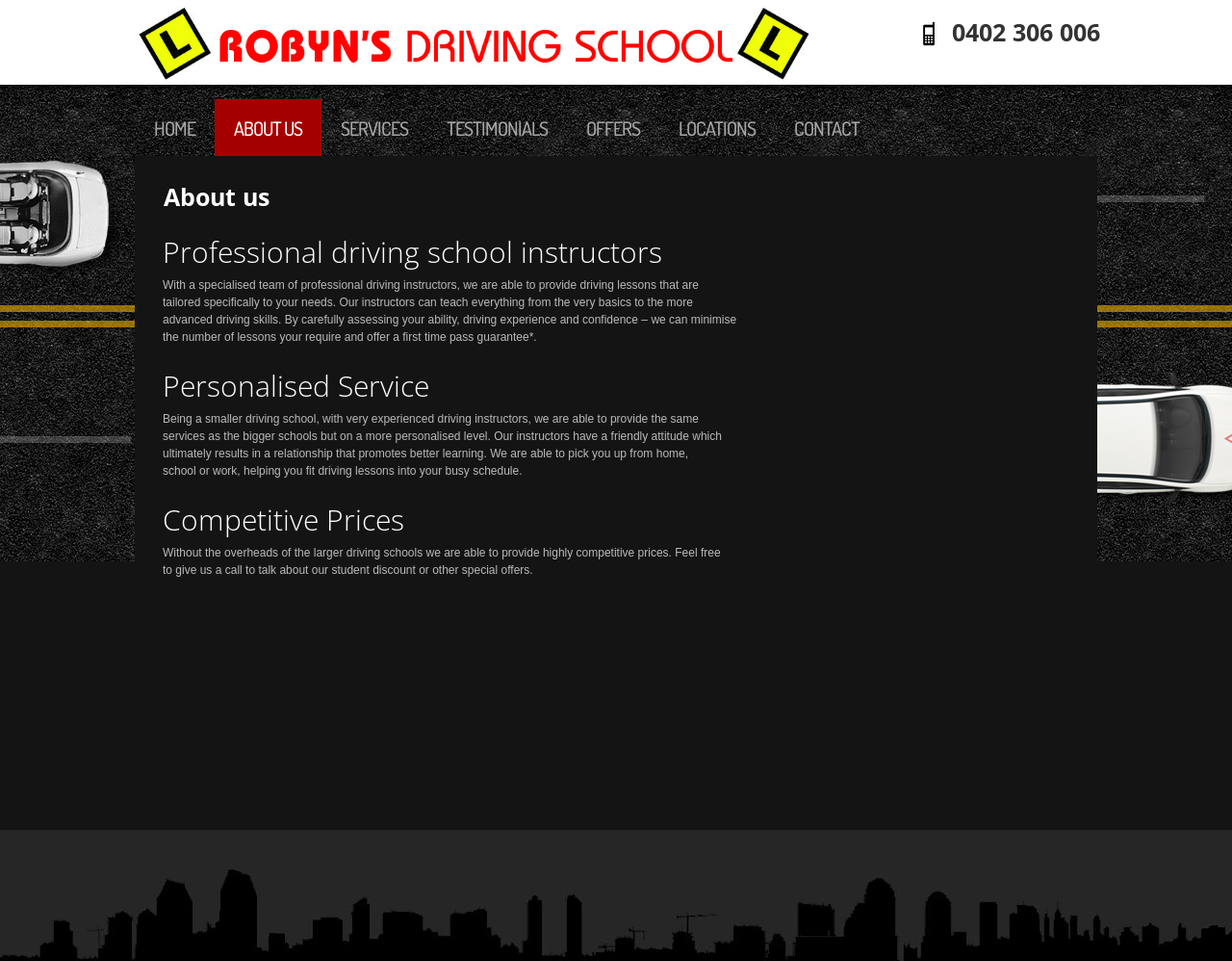Highlight the bounding box coordinates of the element you need to click to perform the following instruction: "Click the 'HOME' link."

[0.109, 0.103, 0.174, 0.162]